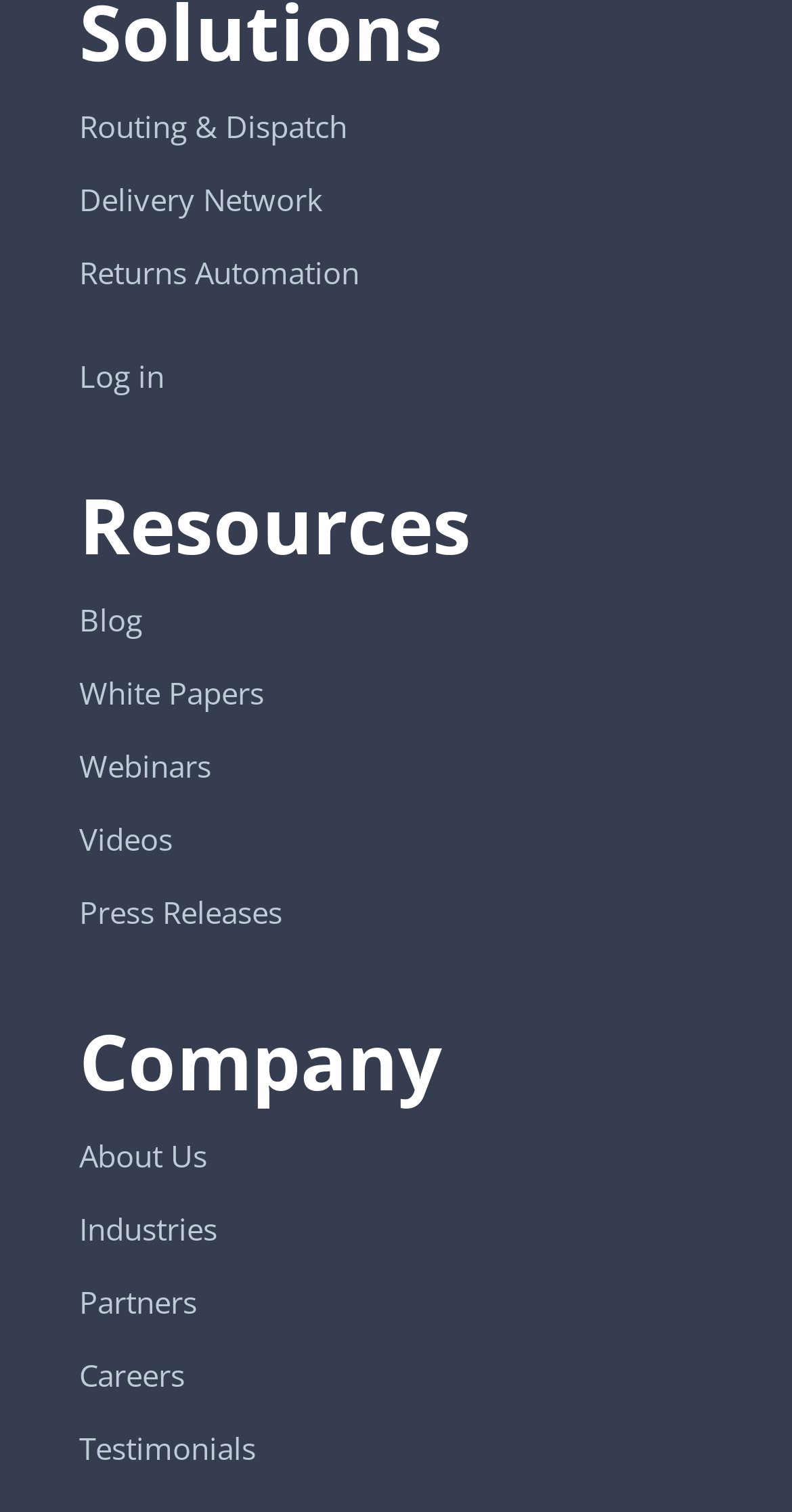Provide a one-word or brief phrase answer to the question:
How many links are there in the top navigation menu?

4